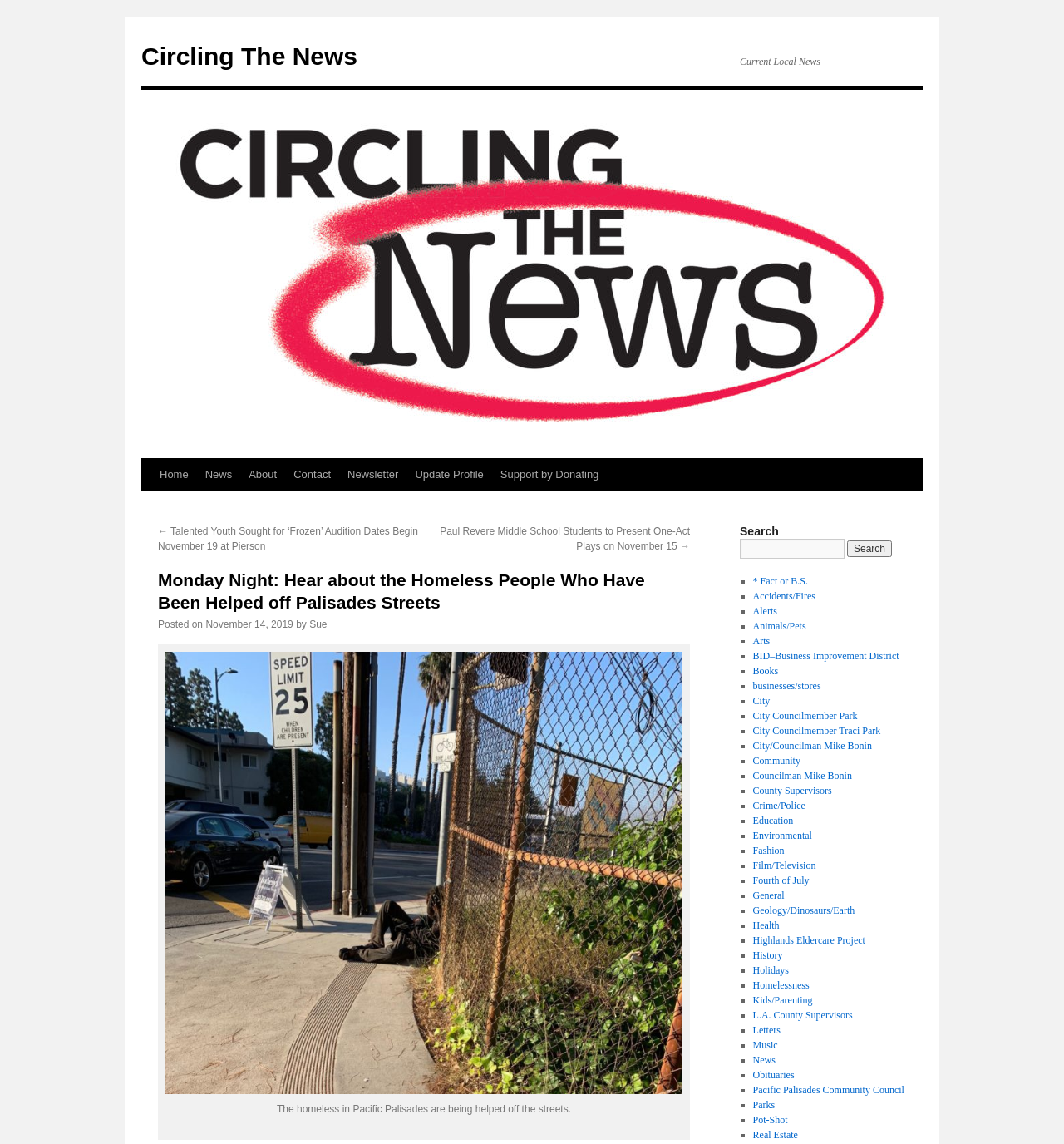Specify the bounding box coordinates of the area that needs to be clicked to achieve the following instruction: "Click on the 'About' link".

[0.226, 0.401, 0.268, 0.429]